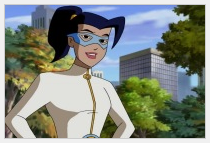What is the color of Nina's mask?
Look at the screenshot and respond with a single word or phrase.

Blue